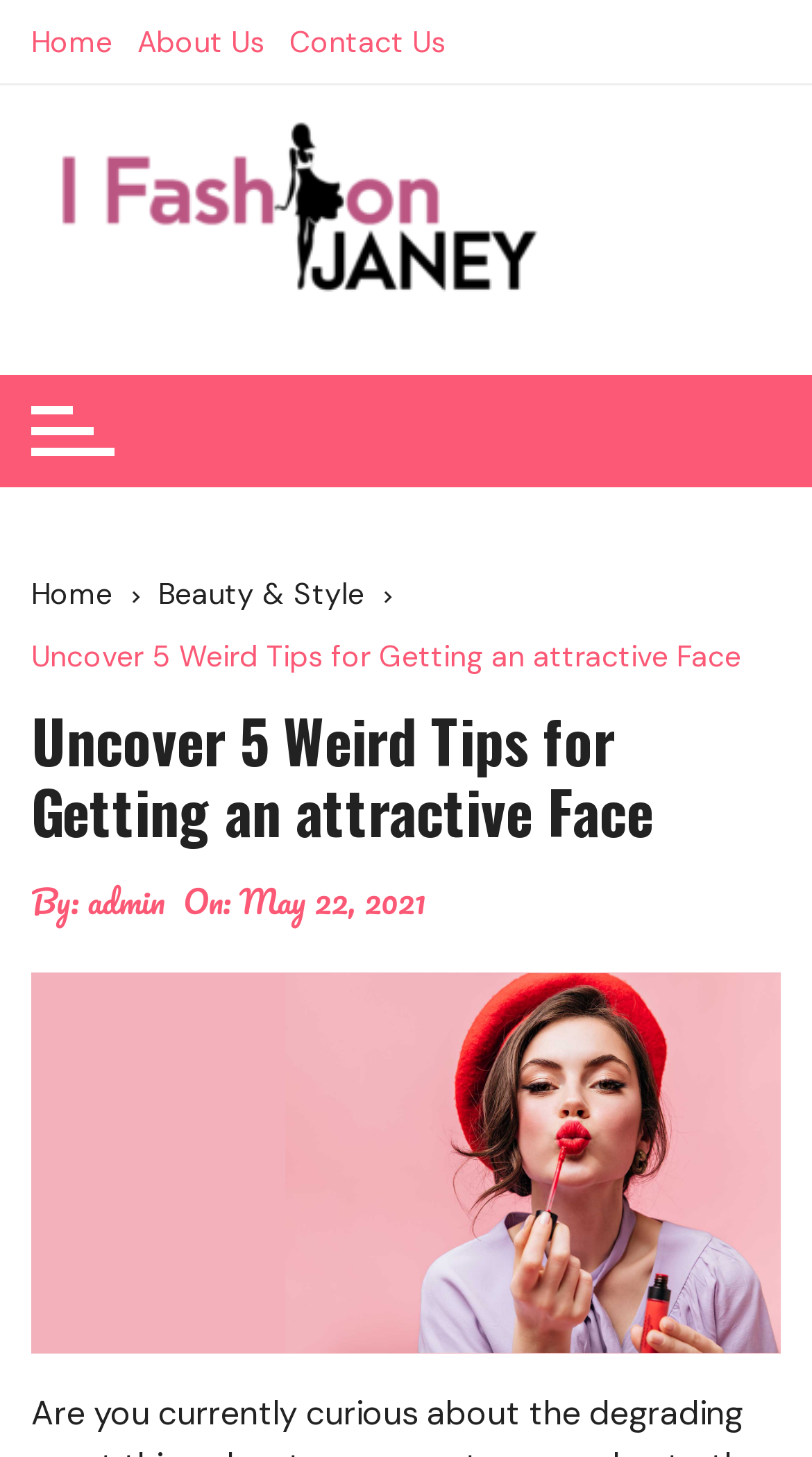How many images are there on the page?
Based on the image, answer the question with a single word or brief phrase.

2